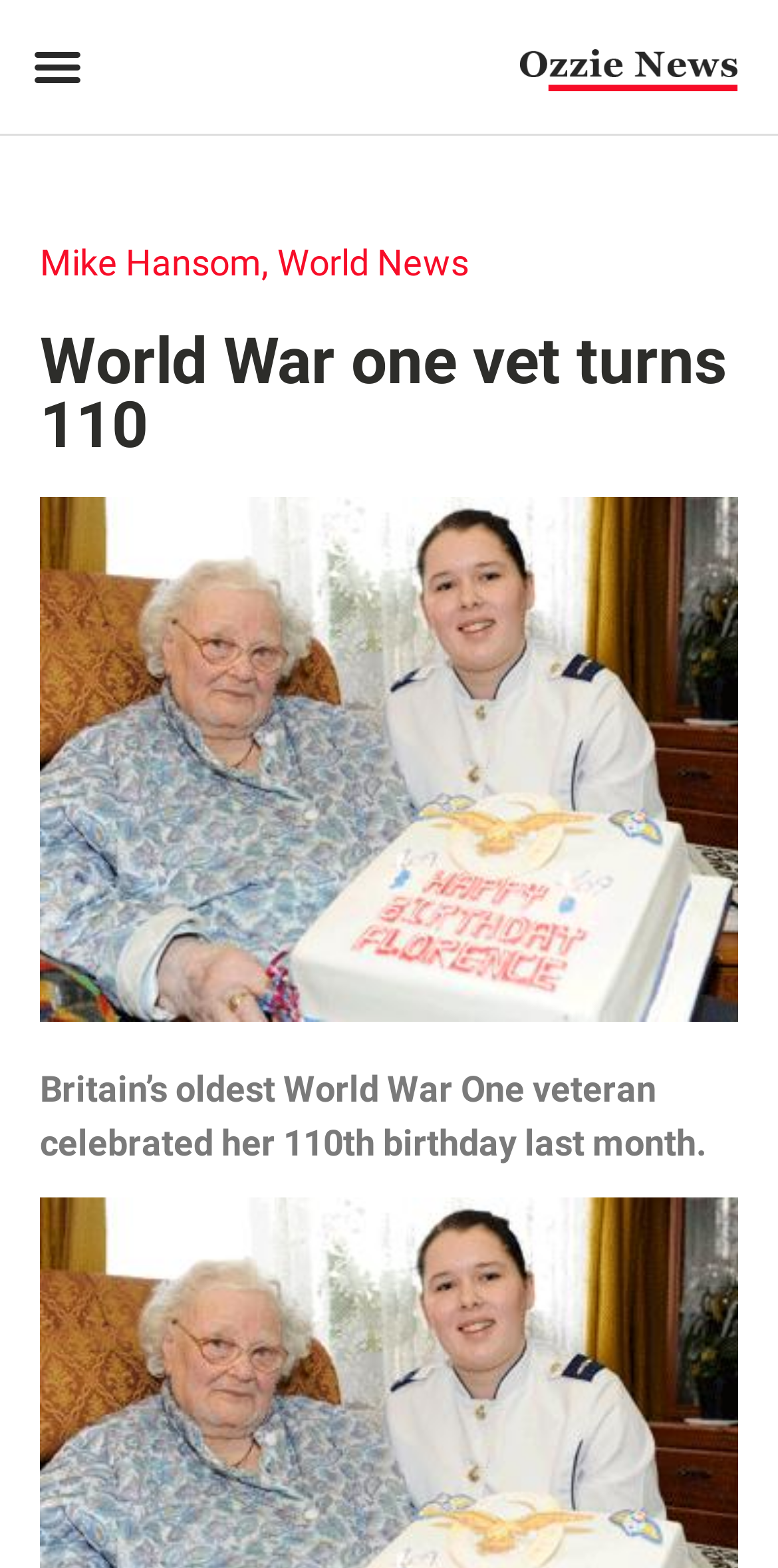Look at the image and give a detailed response to the following question: What is the age of Florence Green?

I found the answer by reading the StaticText element which states 'Britain’s oldest World War One veteran celebrated her 110th birthday last month'.